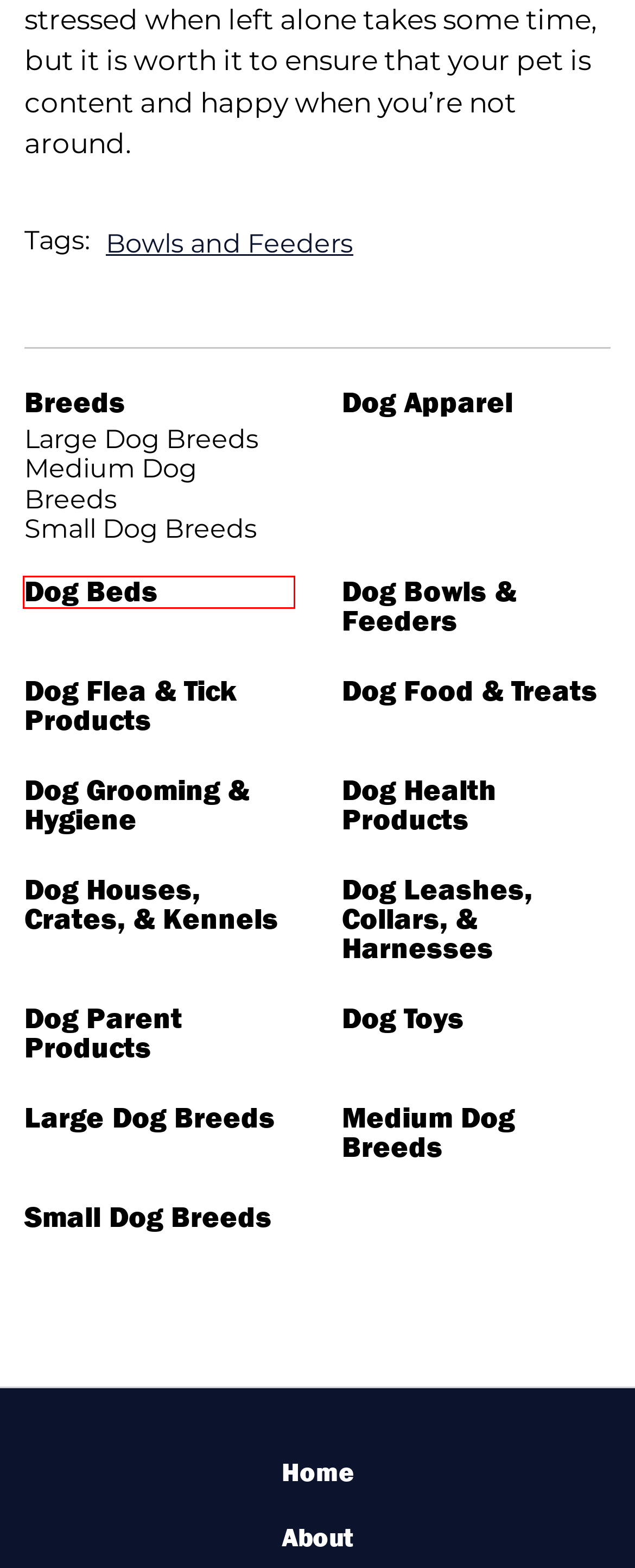Look at the screenshot of a webpage where a red bounding box surrounds a UI element. Your task is to select the best-matching webpage description for the new webpage after you click the element within the bounding box. The available options are:
A. Dog Fleas & Ticks | DogGear Guides & Review Pages
B. About | DogGear
C. Dog Grooming & Hygiene | DogGear Guides & Review Pages
D. Medium Dog Breeds | DogGear Guides
E. Dog Beds | DogGear Guides & Review Pages
F. Dog Houses, Crates, and Kennels | DogGear Guides & Review Pages
G. Dog Breeds | DogGear Guides
H. Bowls and Feeders | DogGear

E